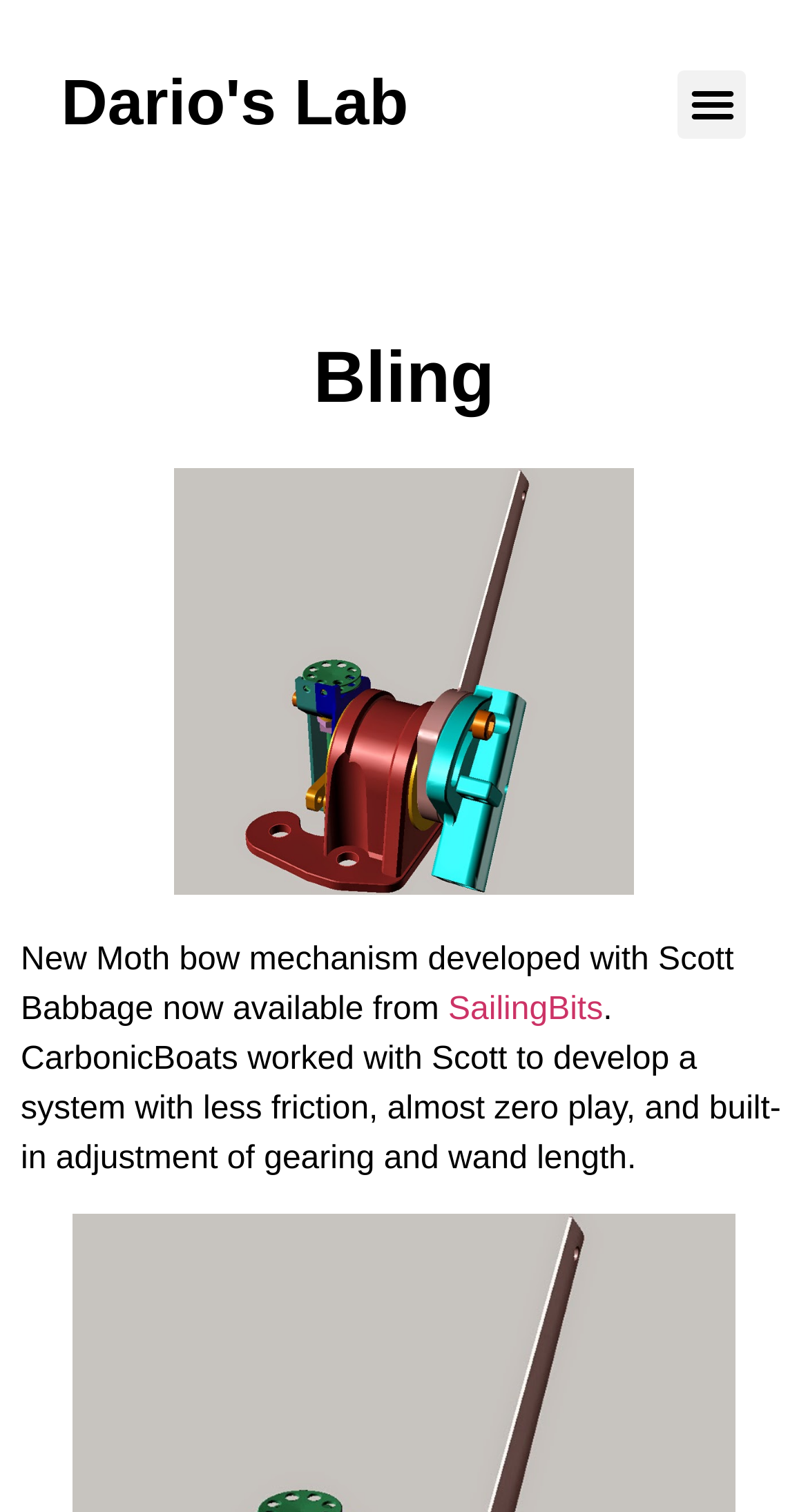Calculate the bounding box coordinates for the UI element based on the following description: "Post Your Ad FREE". Ensure the coordinates are four float numbers between 0 and 1, i.e., [left, top, right, bottom].

None